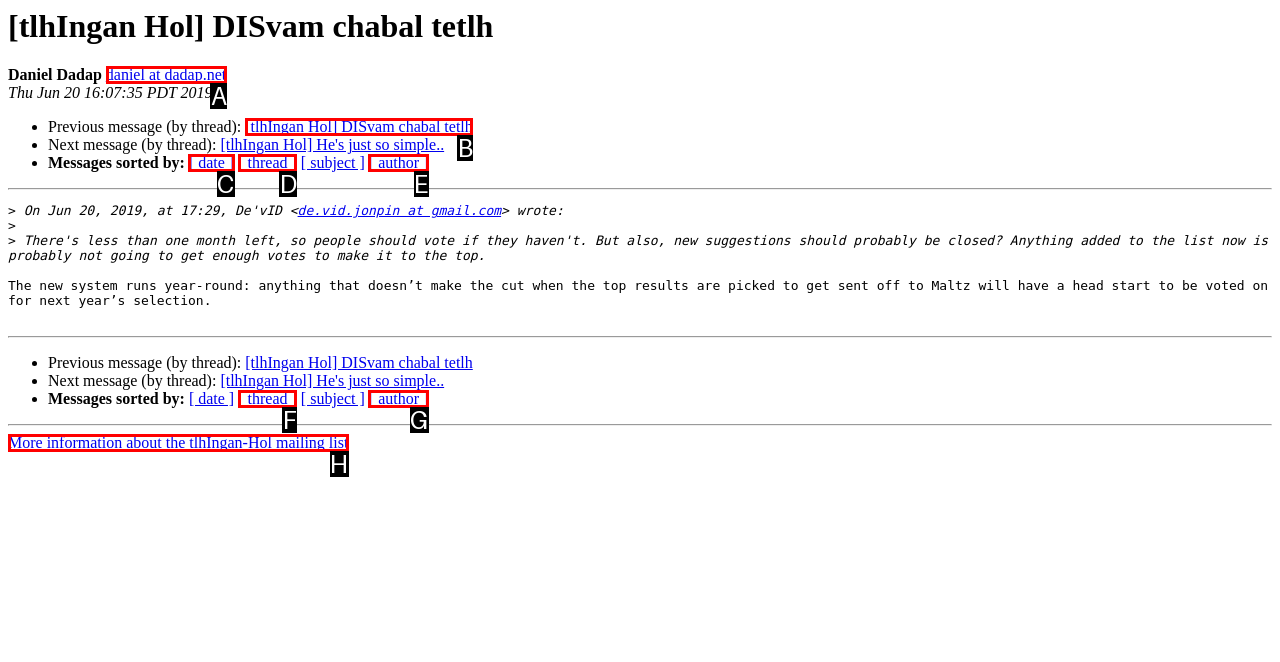Select the appropriate HTML element that needs to be clicked to execute the following task: Visit Daniel's homepage. Respond with the letter of the option.

A